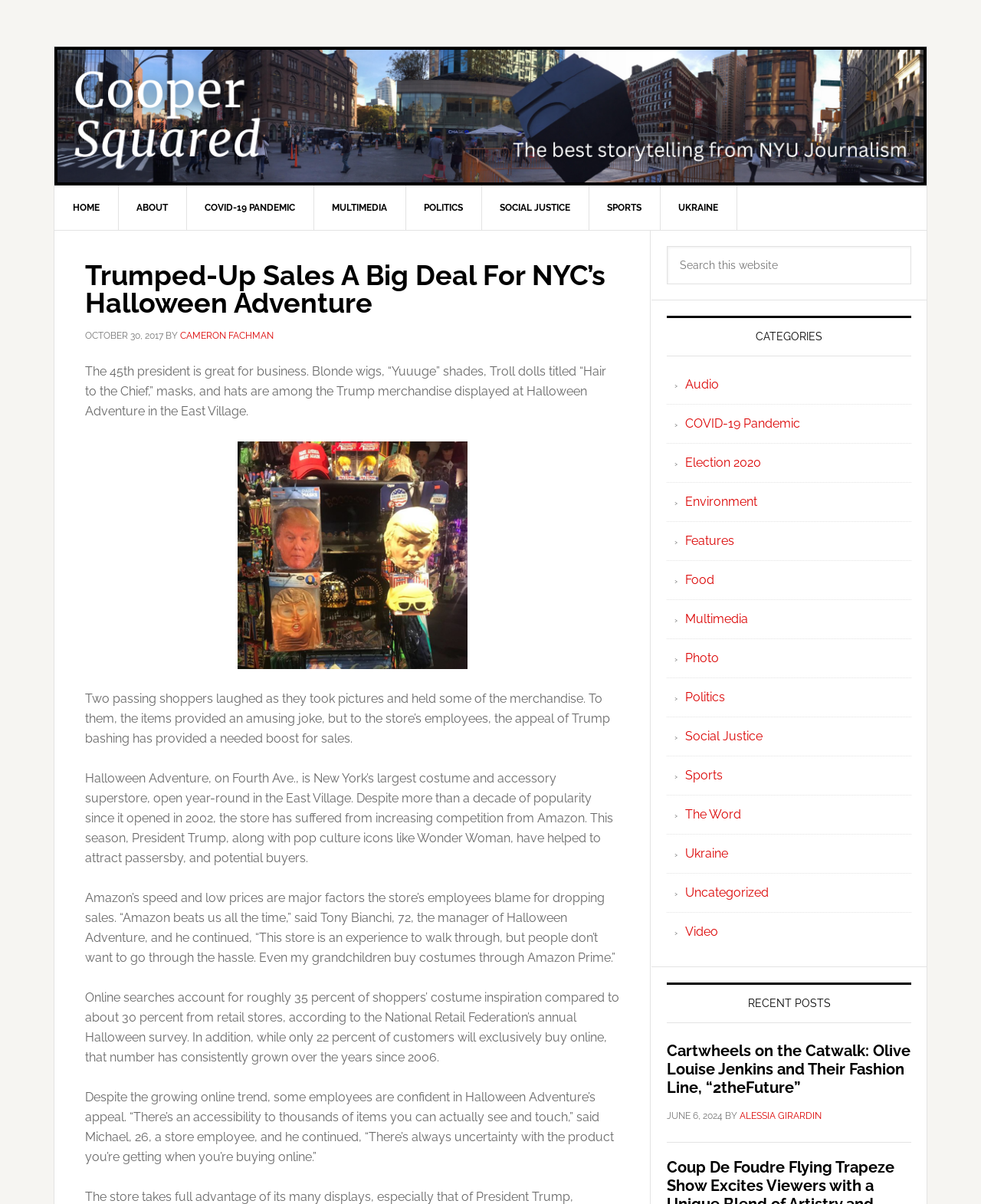What is the main heading of this webpage? Please extract and provide it.

Trumped-Up Sales A Big Deal For NYC’s Halloween Adventure